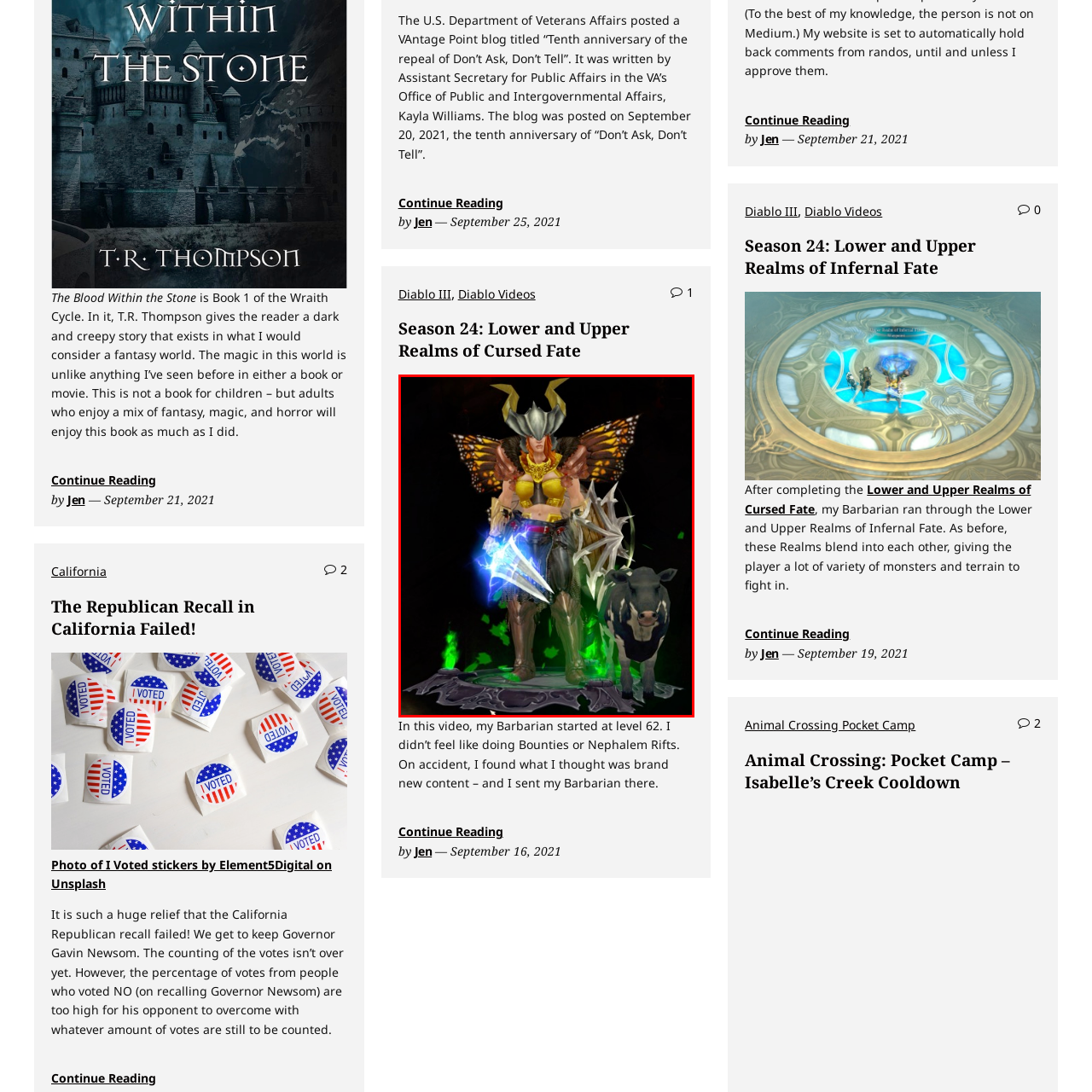What is the Barbarian holding in her hand?
Look at the image within the red bounding box and respond with a single word or phrase.

Glowing sword